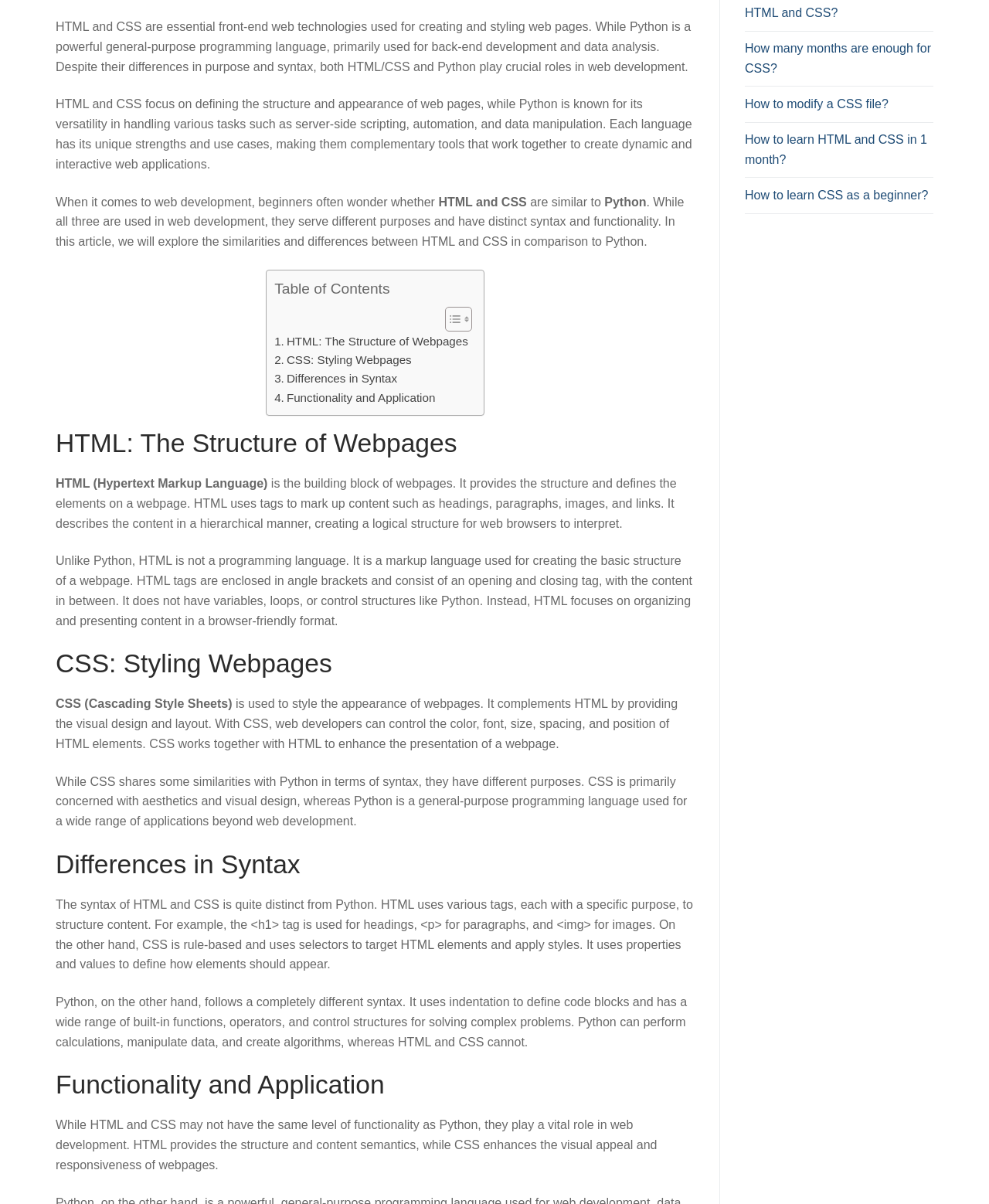Identify the bounding box coordinates for the UI element described by the following text: "HTML: The Structure of Webpages". Provide the coordinates as four float numbers between 0 and 1, in the format [left, top, right, bottom].

[0.277, 0.276, 0.473, 0.291]